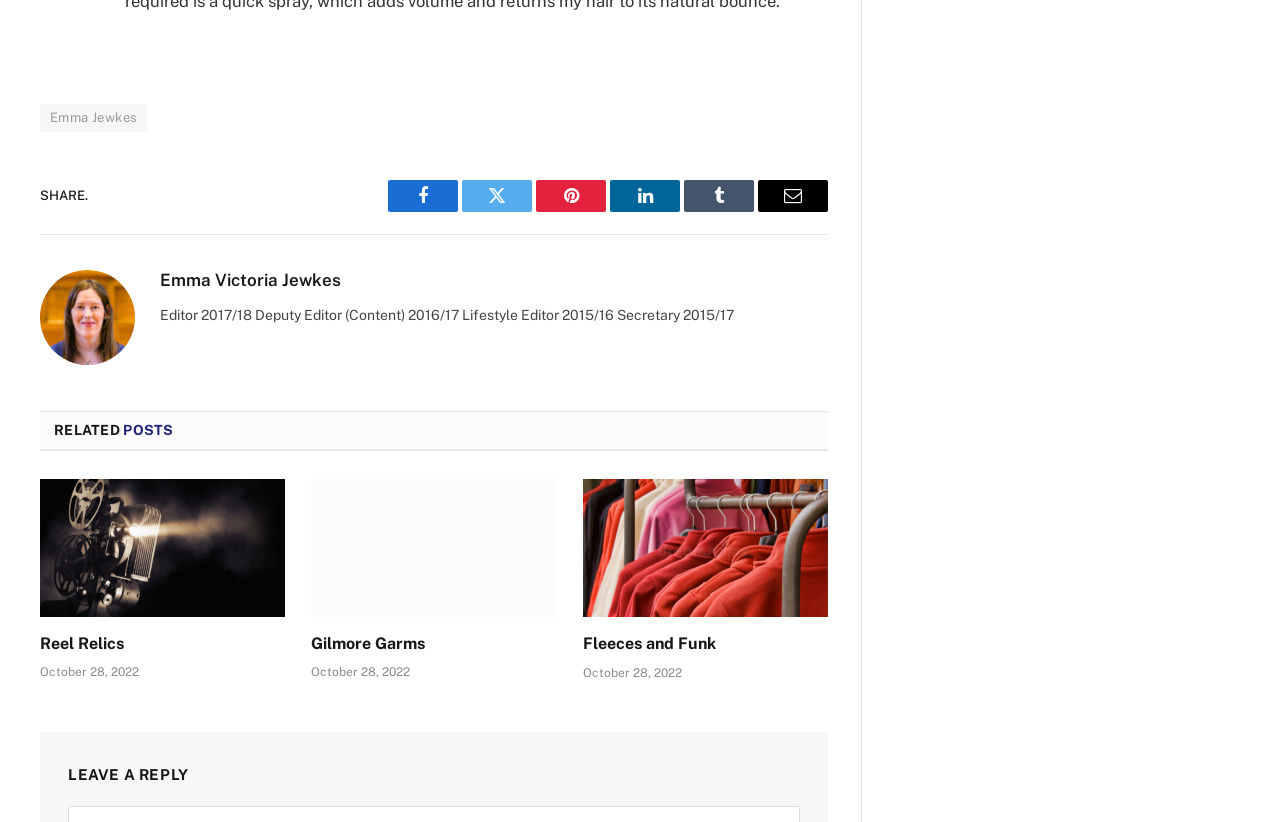Determine the bounding box coordinates of the clickable region to follow the instruction: "Share on Facebook".

[0.303, 0.219, 0.358, 0.258]